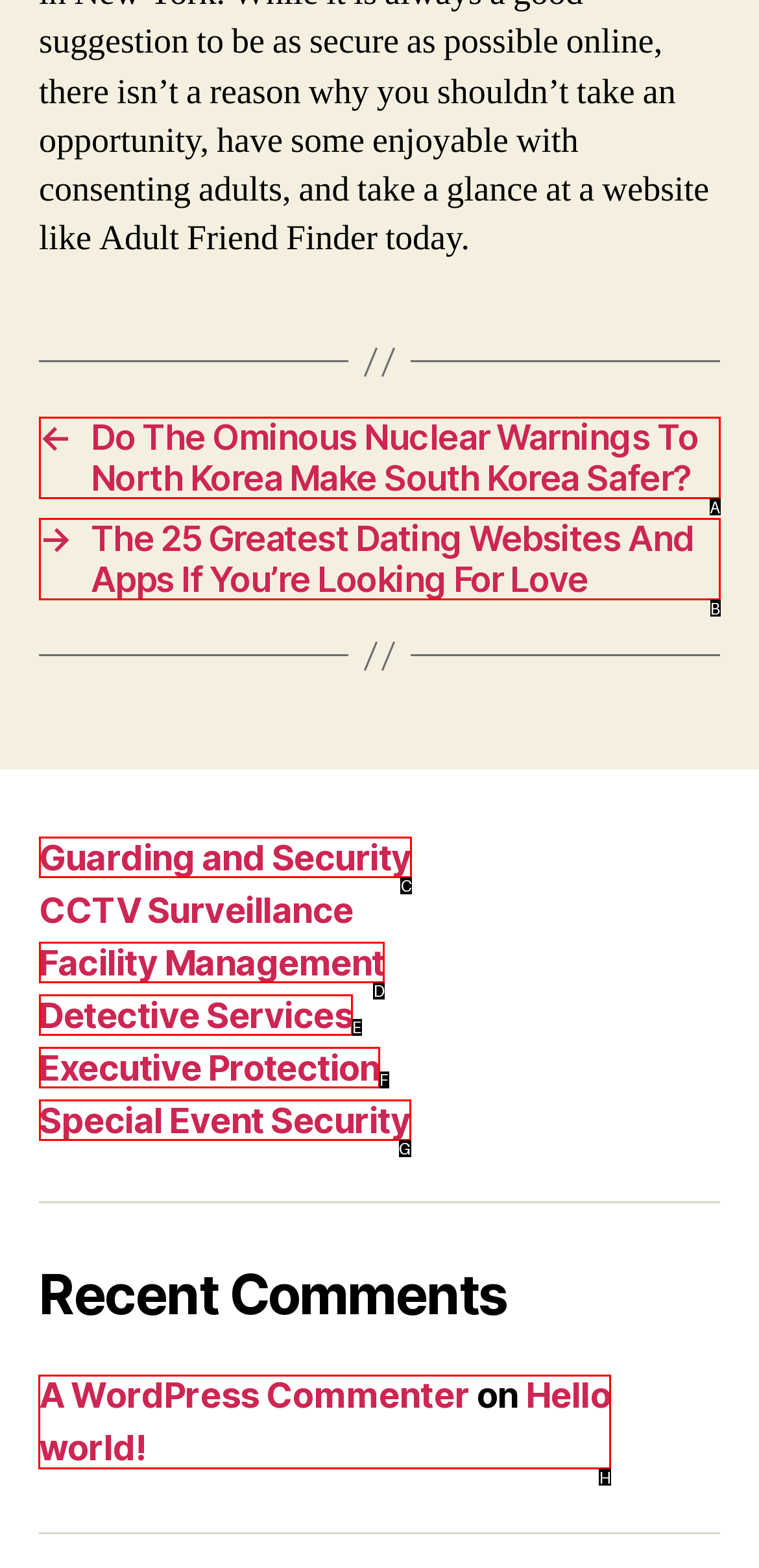Choose the HTML element that needs to be clicked for the given task: Check the post about hello world Respond by giving the letter of the chosen option.

H